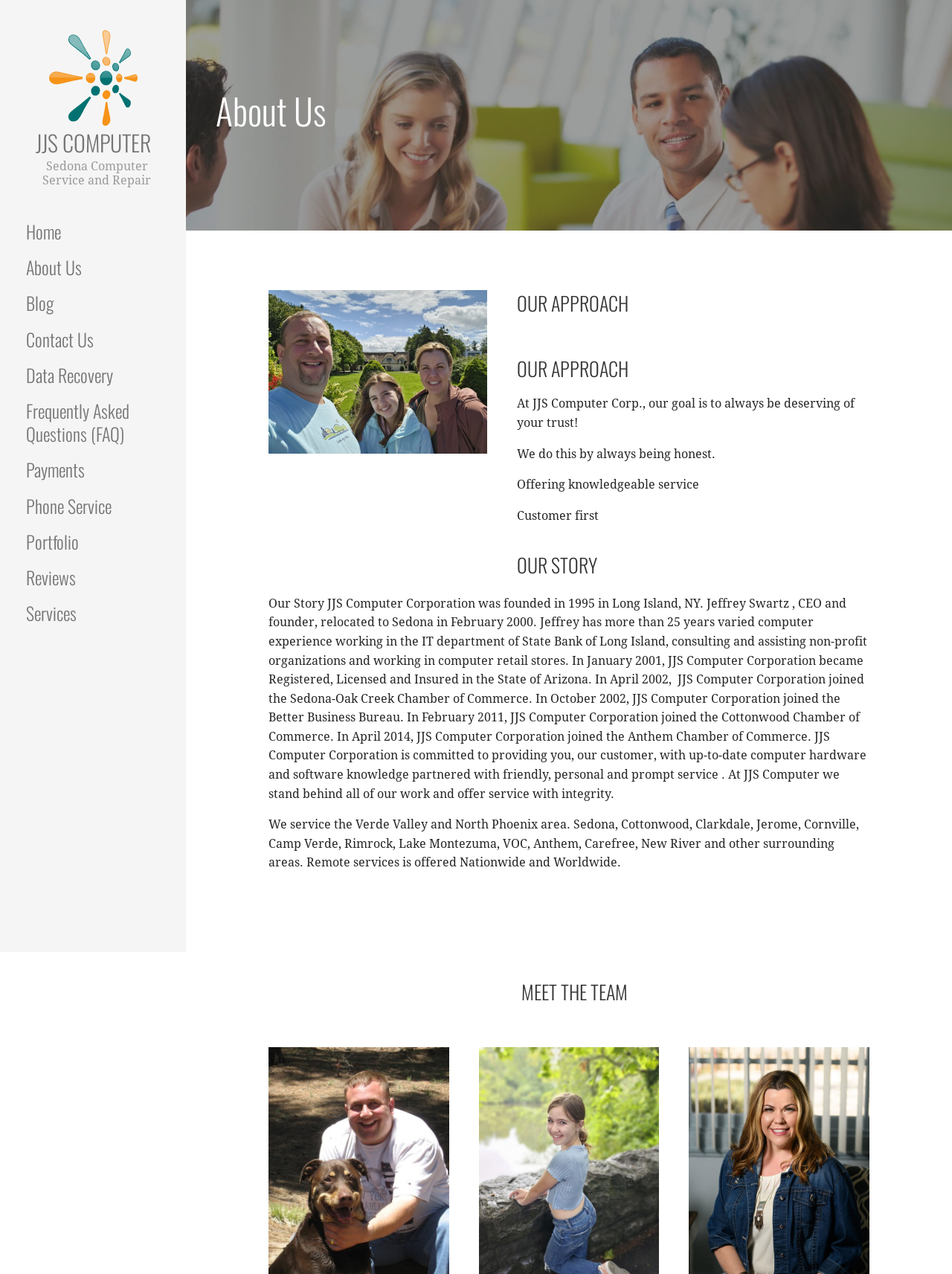Extract the bounding box coordinates for the UI element described by the text: "parent_node: JJS COMPUTER". The coordinates should be in the form of [left, top, right, bottom] with values between 0 and 1.

[0.051, 0.055, 0.144, 0.066]